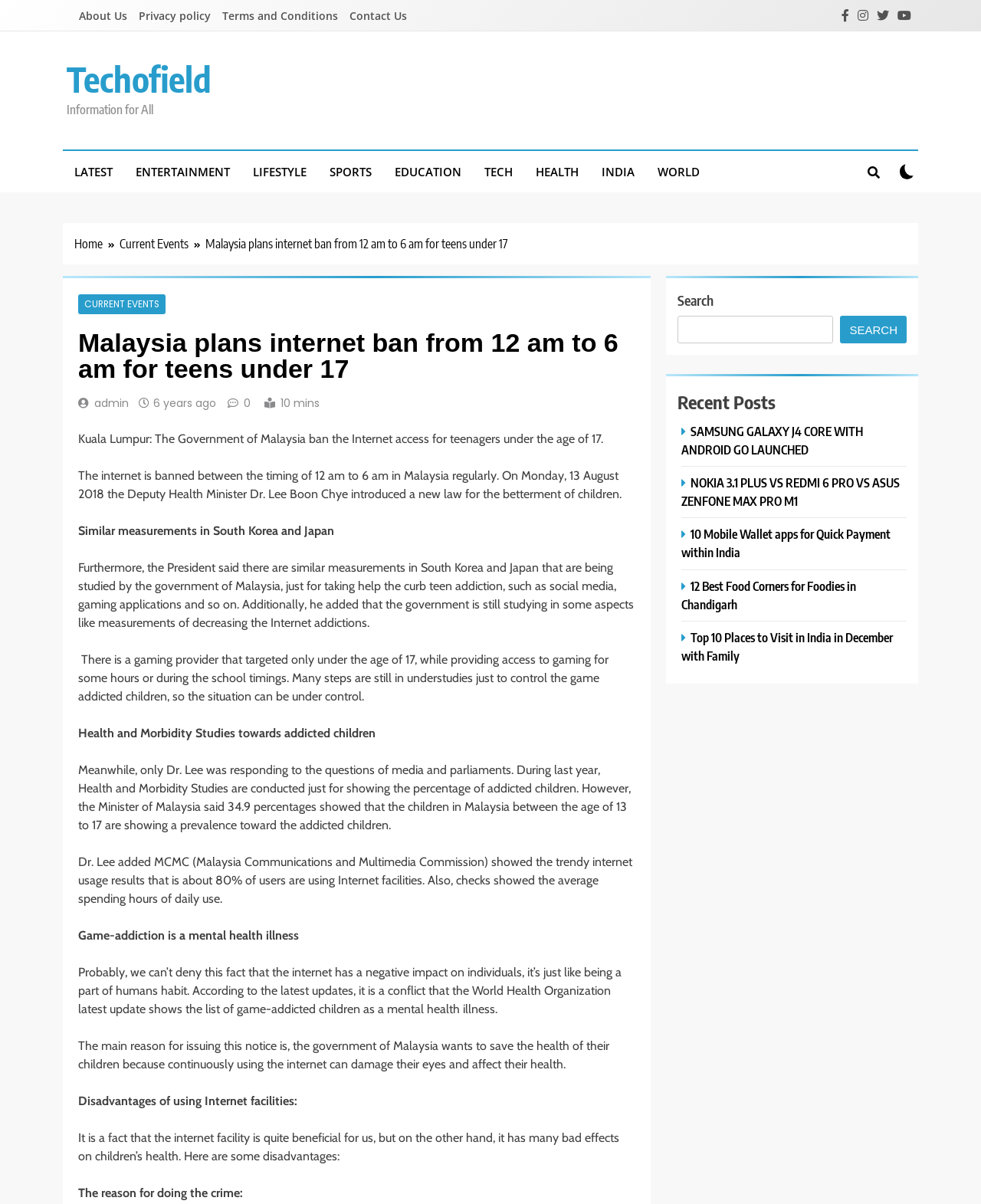Provide a brief response to the question using a single word or phrase: 
What is the purpose of the new law introduced by the Deputy Health Minister?

Betterment of children